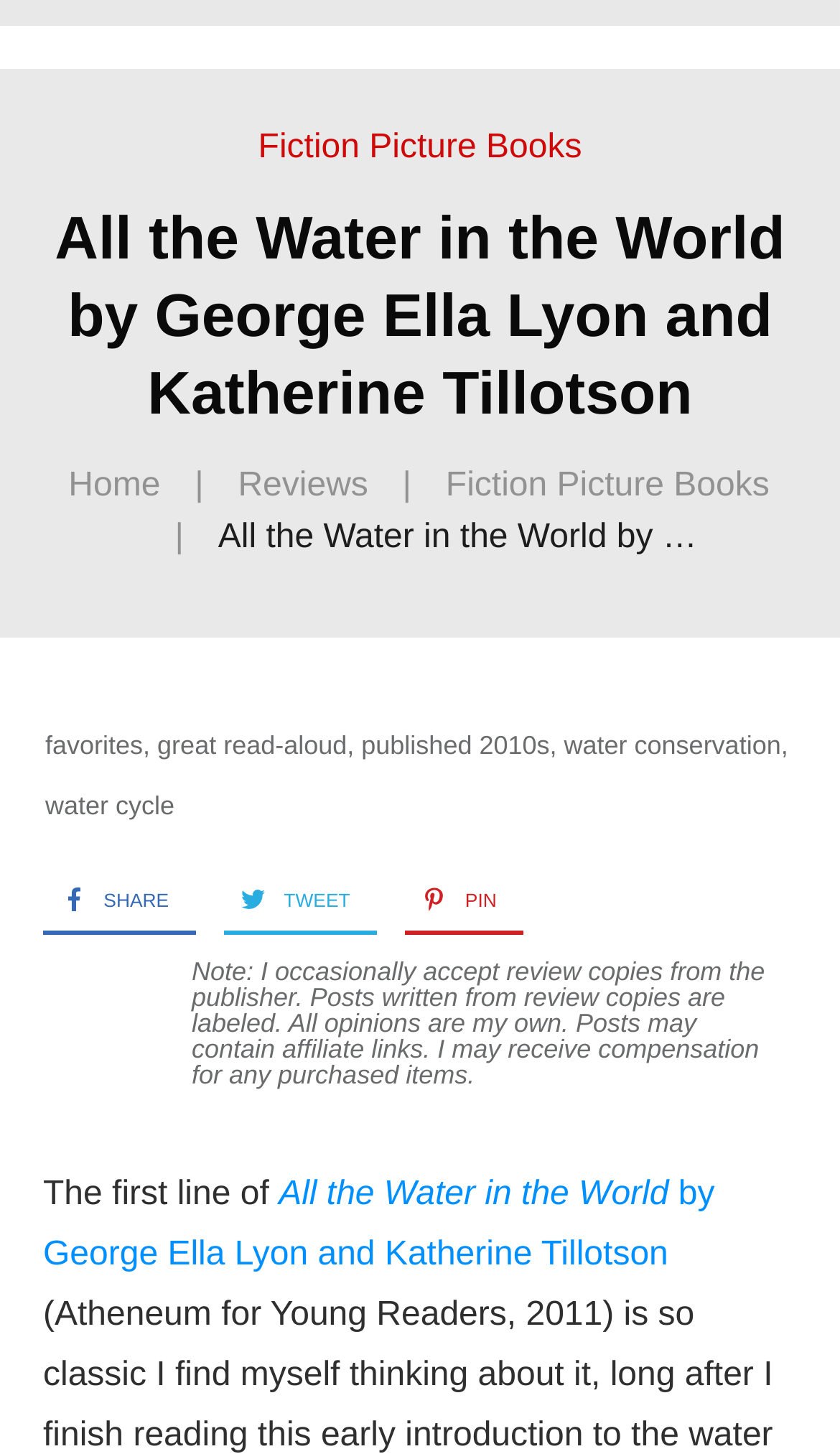Identify the bounding box of the UI element described as follows: "water conservation". Provide the coordinates as four float numbers in the range of 0 to 1 [left, top, right, bottom].

[0.671, 0.502, 0.93, 0.523]